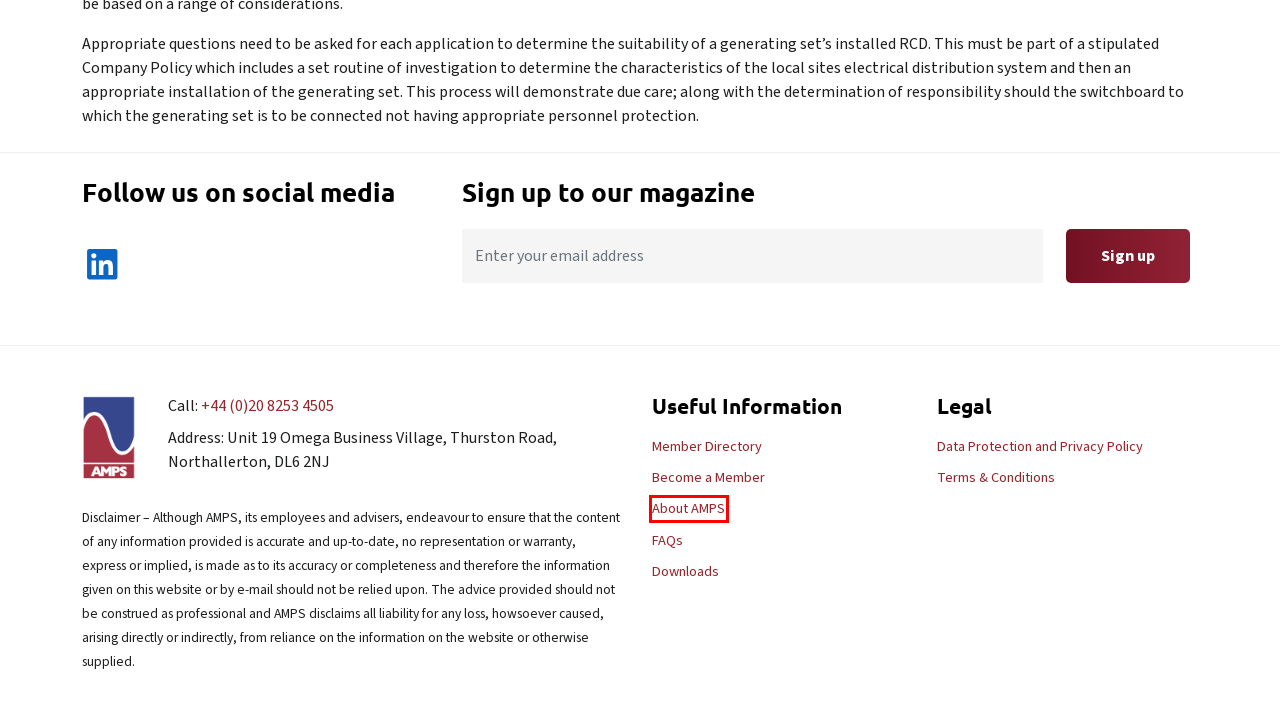You have a screenshot showing a webpage with a red bounding box highlighting an element. Choose the webpage description that best fits the new webpage after clicking the highlighted element. The descriptions are:
A. Terms & Conditions - AMPS
B. FAQs - AMPS
C. Data Protection and Privacy Policy - AMPS
D. Contact Us - AMPS
E. About AMPS - AMPS
F. Downloads - AMPS
G. Become a Member - AMPS
H. AMPS - Association of Manufacturers and suppliers of Power generating Systems

E